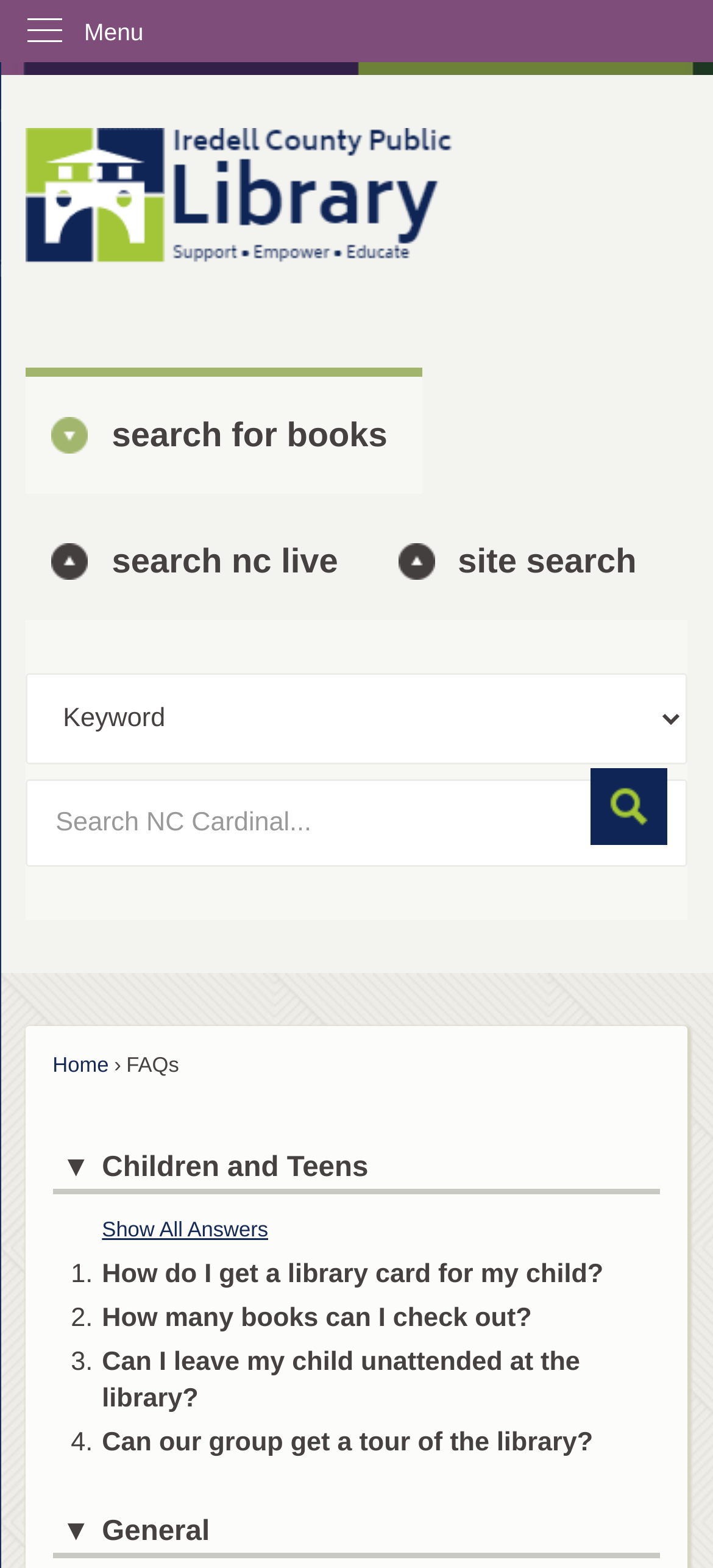Bounding box coordinates are specified in the format (top-left x, top-left y, bottom-right x, bottom-right y). All values are floating point numbers bounded between 0 and 1. Please provide the bounding box coordinate of the region this sentence describes: ▼ Children and Teens

[0.074, 0.732, 0.926, 0.761]